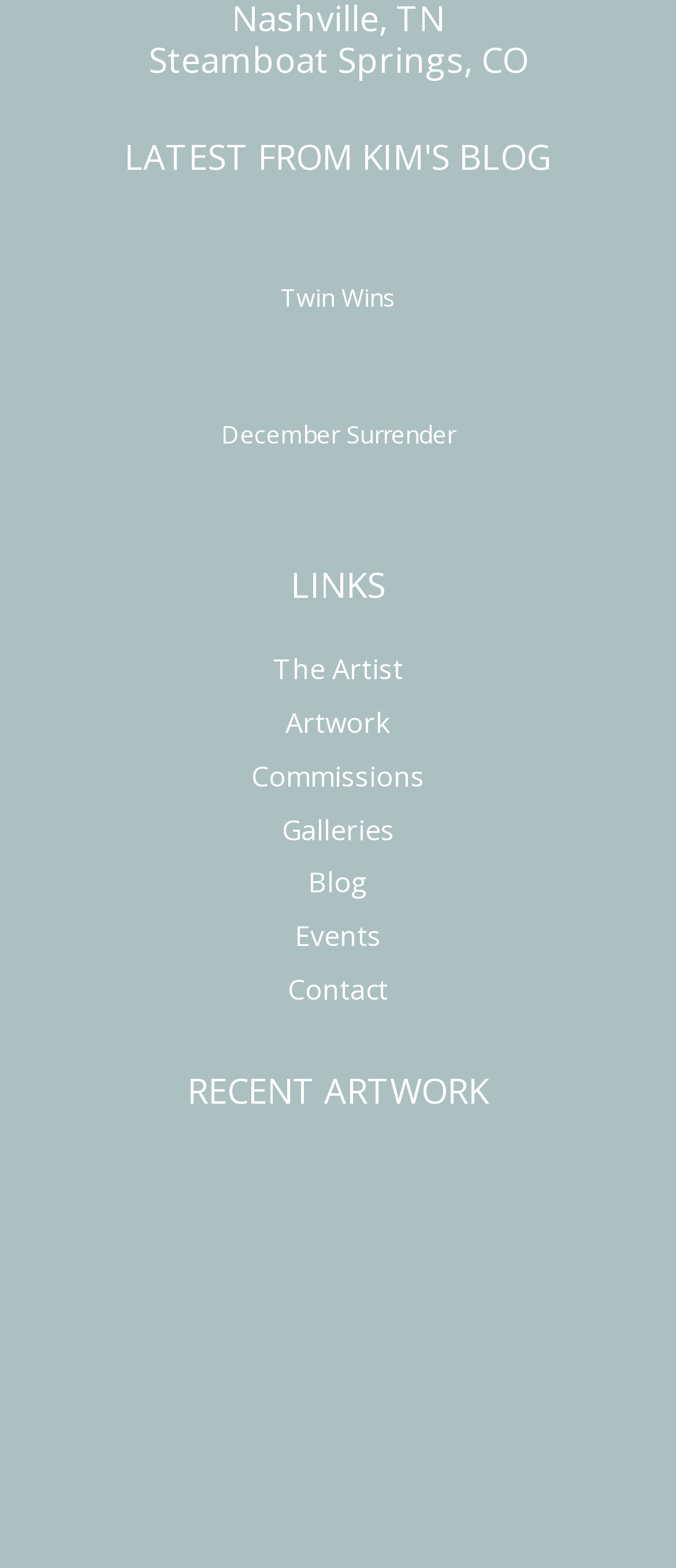Determine the bounding box coordinates of the clickable element to complete this instruction: "explore Artwork". Provide the coordinates in the format of four float numbers between 0 and 1, [left, top, right, bottom].

[0.422, 0.449, 0.578, 0.473]